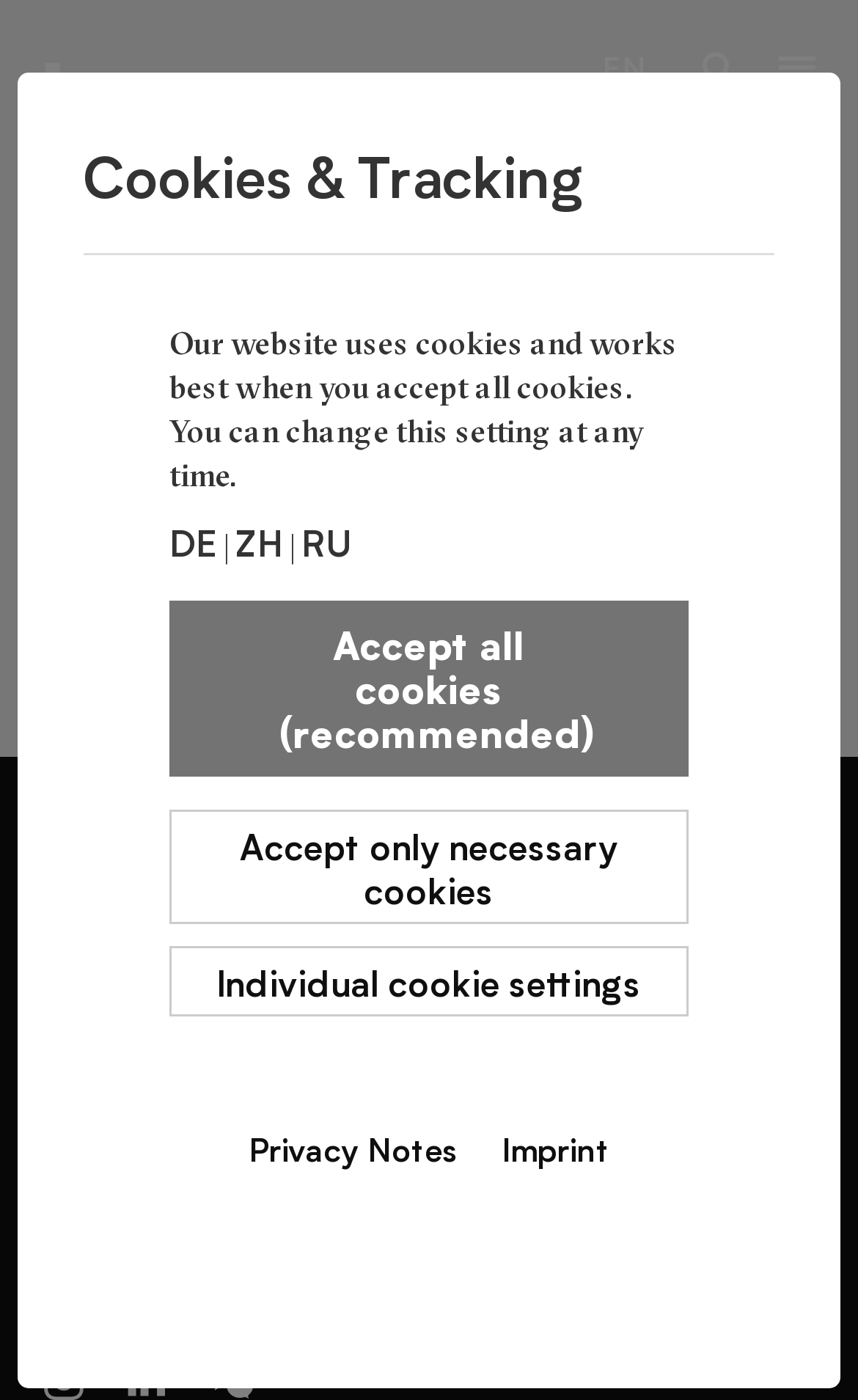What is the purpose of the 'Back to home' link?
Provide a detailed and extensive answer to the question.

The 'Back to home' link is present on the webpage, which suggests that it allows users to navigate back to the homepage of the website. This link is likely to be useful when users want to return to the main page of the website from the current error page.